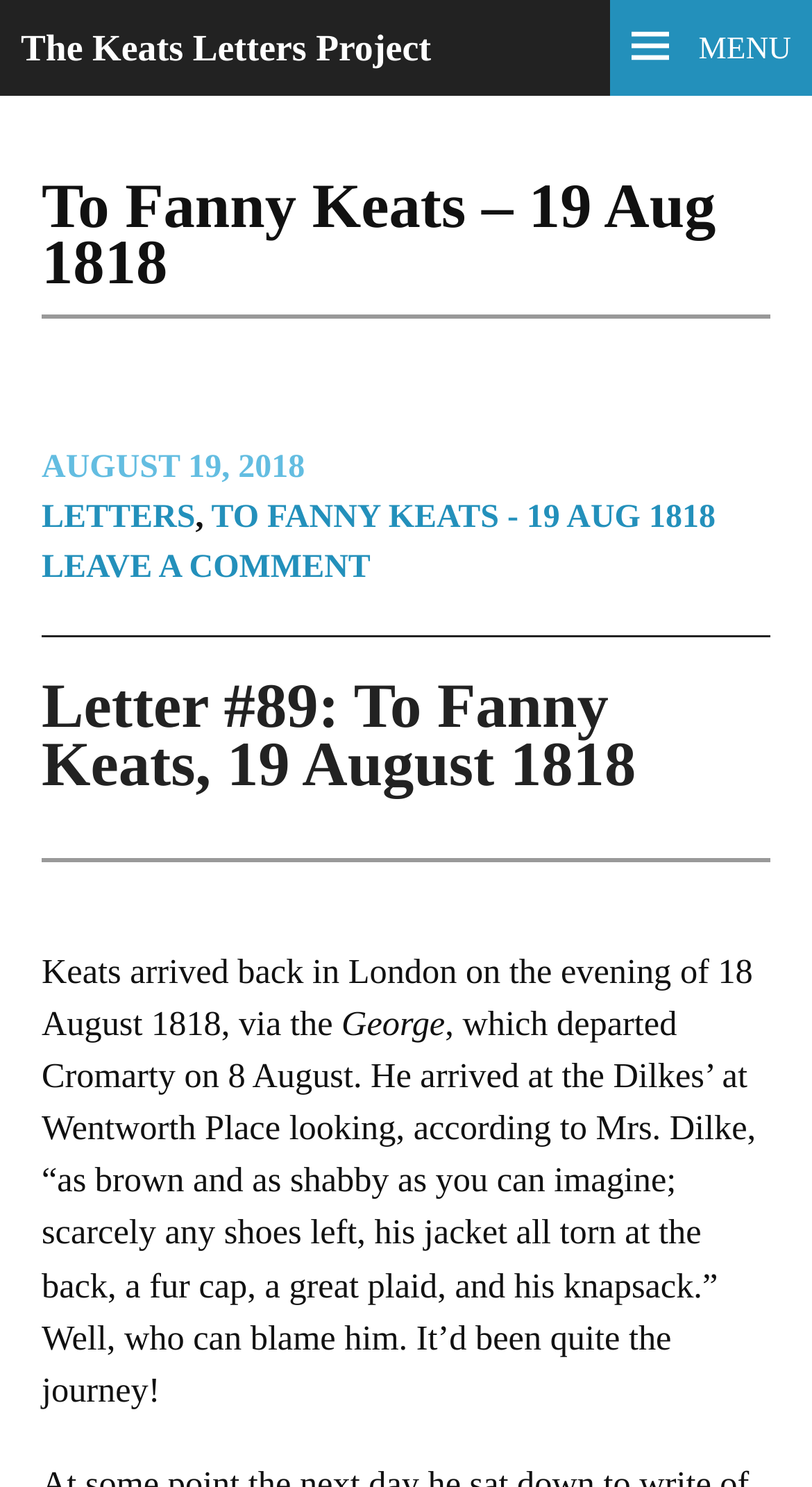Find and extract the text of the primary heading on the webpage.

The Keats Letters Project